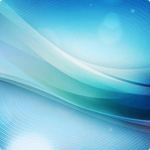Offer an in-depth caption for the image.

The image showcases a serene and abstract design featuring smooth, flowing waves in various shades of blue. The soft gradients create a sense of depth and tranquility, making it visually appealing and calming. This artwork is associated with the blog post titled "‘Tis the Season for Tech Support," suggesting a thematic connection to technology and support during a time of year when these topics are often highlighted. The overall aesthetic conveys a modern and professional vibe, perfect for accompanying content focused on tech assistance and solutions.